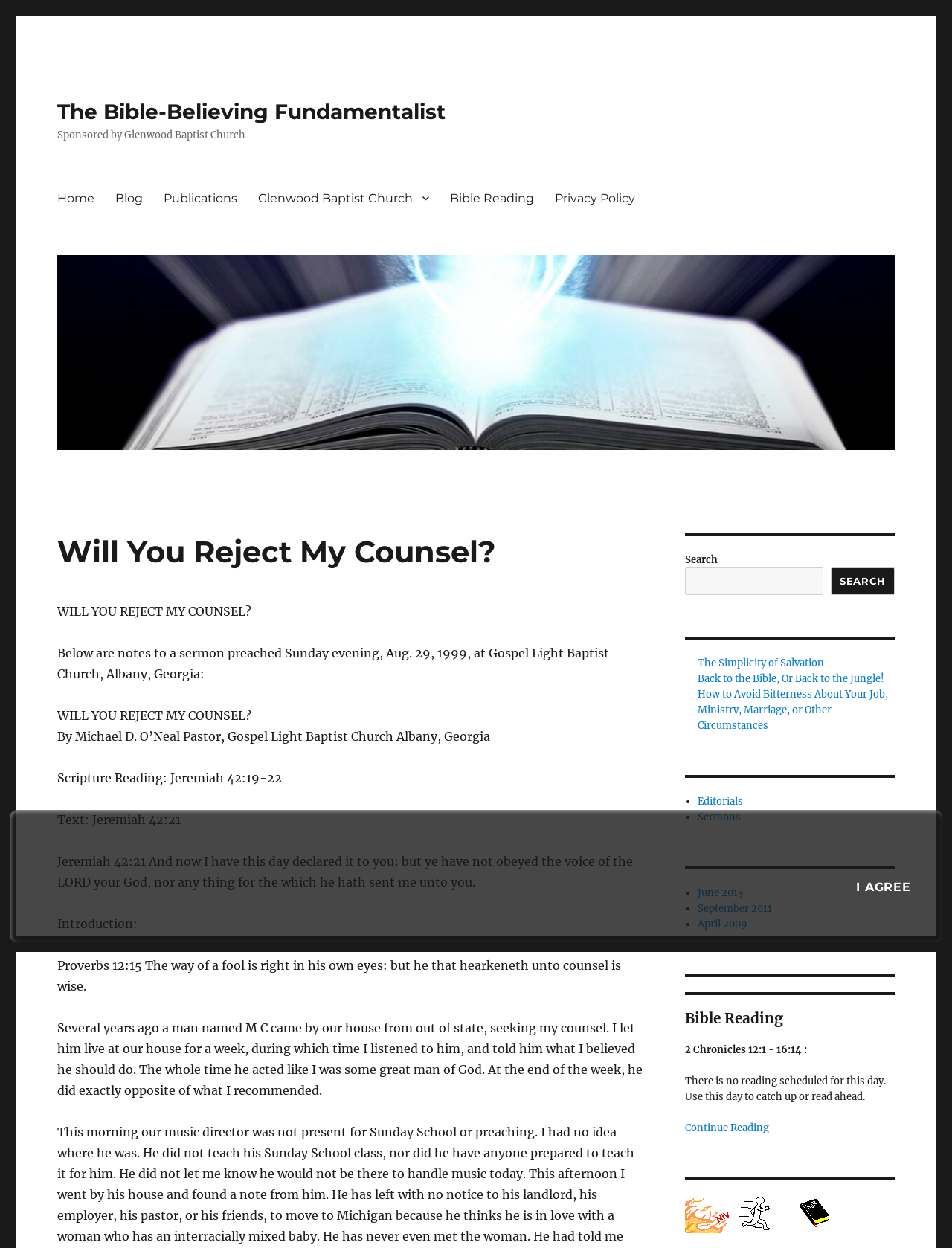Determine which piece of text is the heading of the webpage and provide it.

Will You Reject My Counsel?